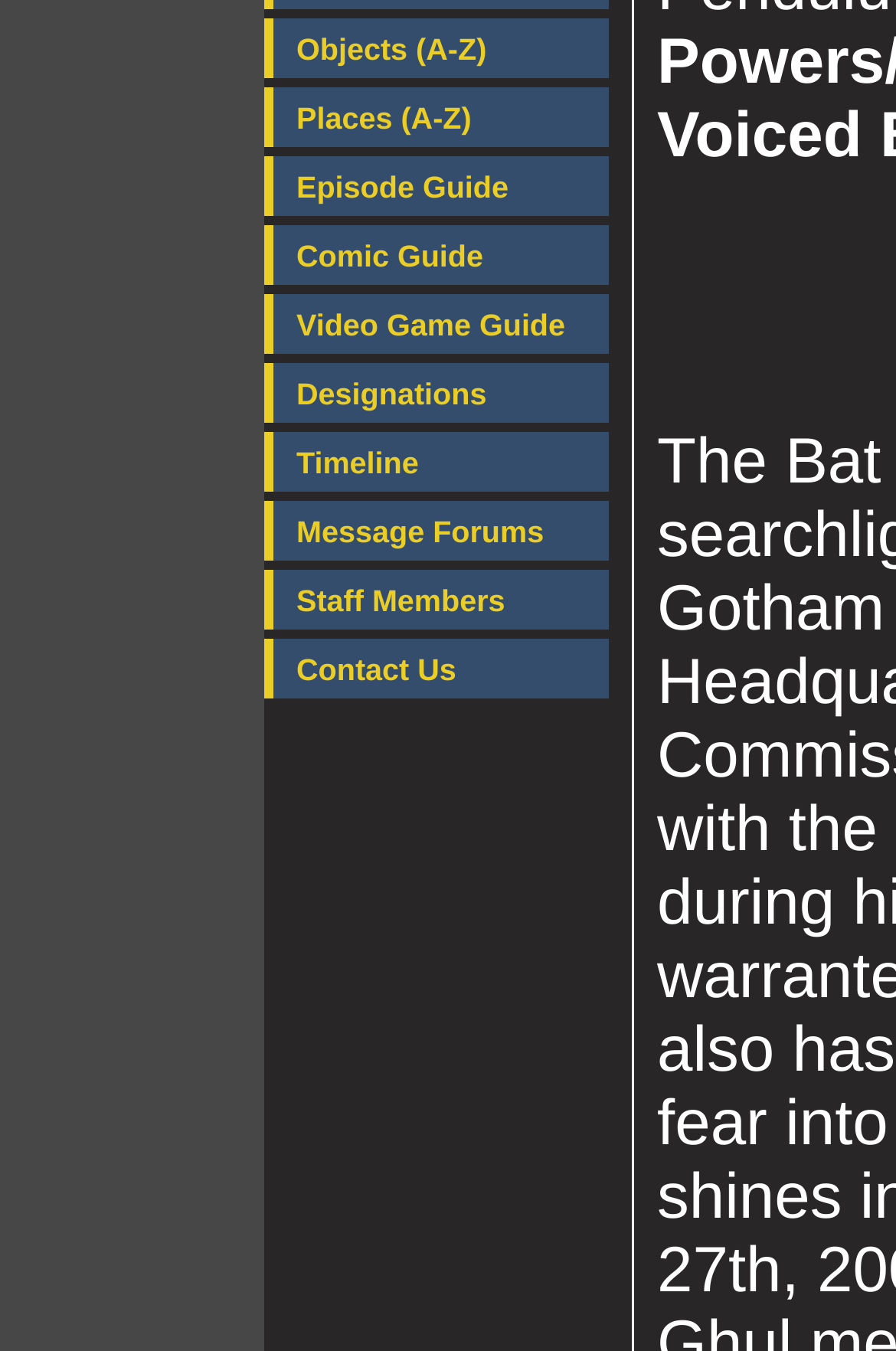Bounding box coordinates are specified in the format (top-left x, top-left y, bottom-right x, bottom-right y). All values are floating point numbers bounded between 0 and 1. Please provide the bounding box coordinate of the region this sentence describes: Designations

[0.295, 0.269, 0.679, 0.313]